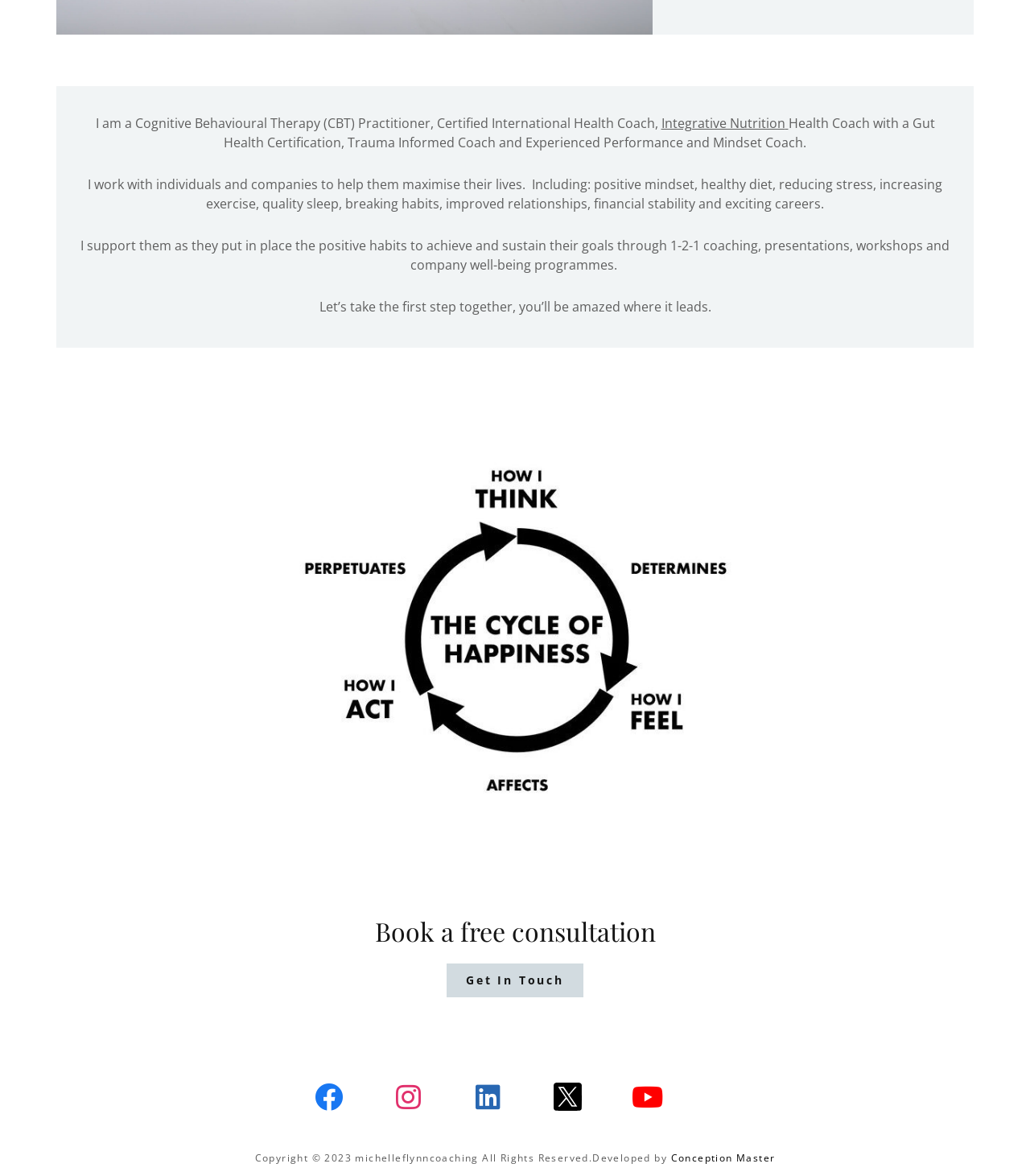Please find the bounding box coordinates of the section that needs to be clicked to achieve this instruction: "Book a free consultation".

[0.062, 0.778, 0.938, 0.806]